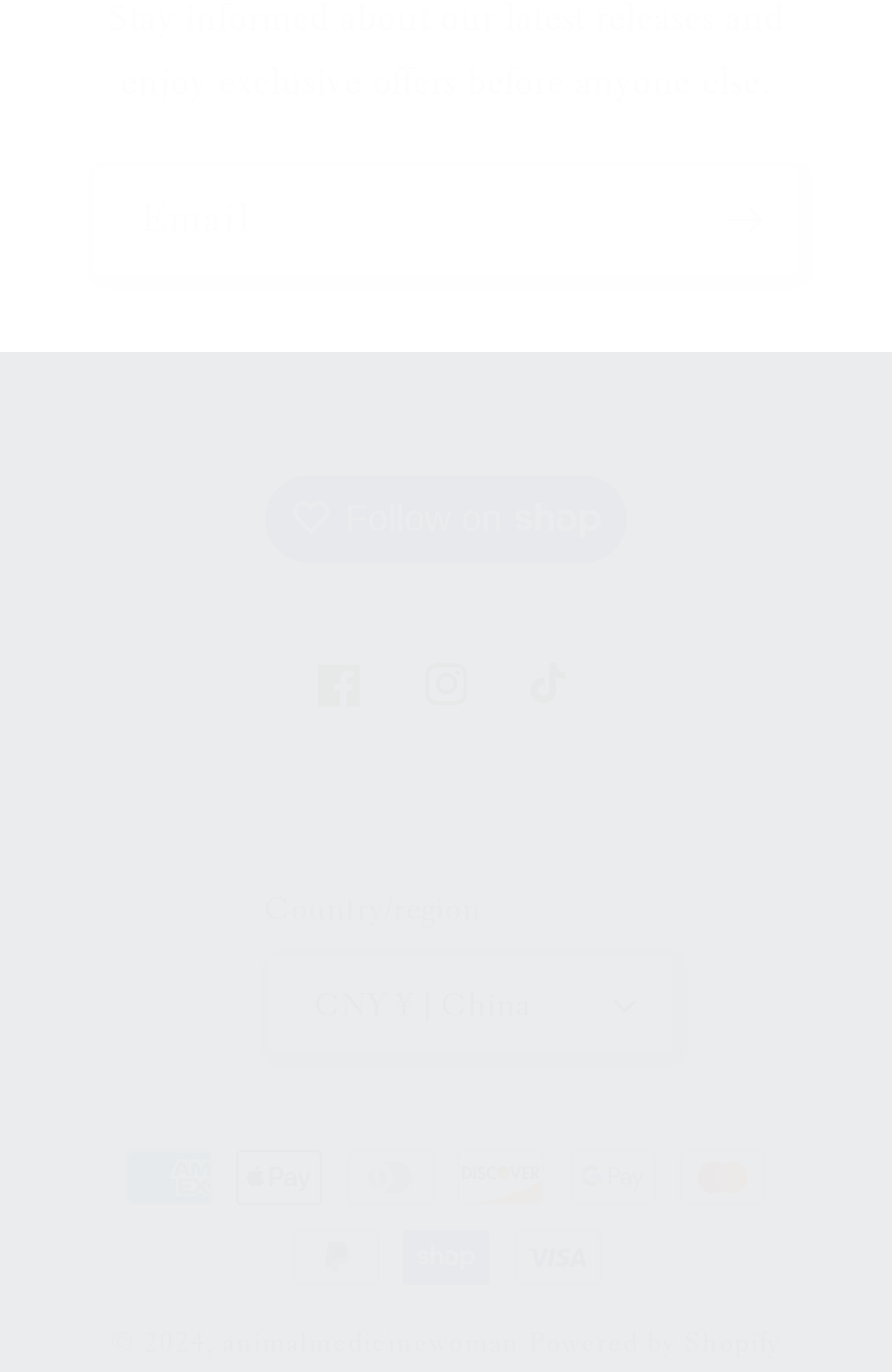How many social media platforms are linked?
With the help of the image, please provide a detailed response to the question.

The webpage has links to three social media platforms: Facebook, Instagram, and TikTok. These links are located below the 'Follow on Shop' button and are represented by their respective logos.